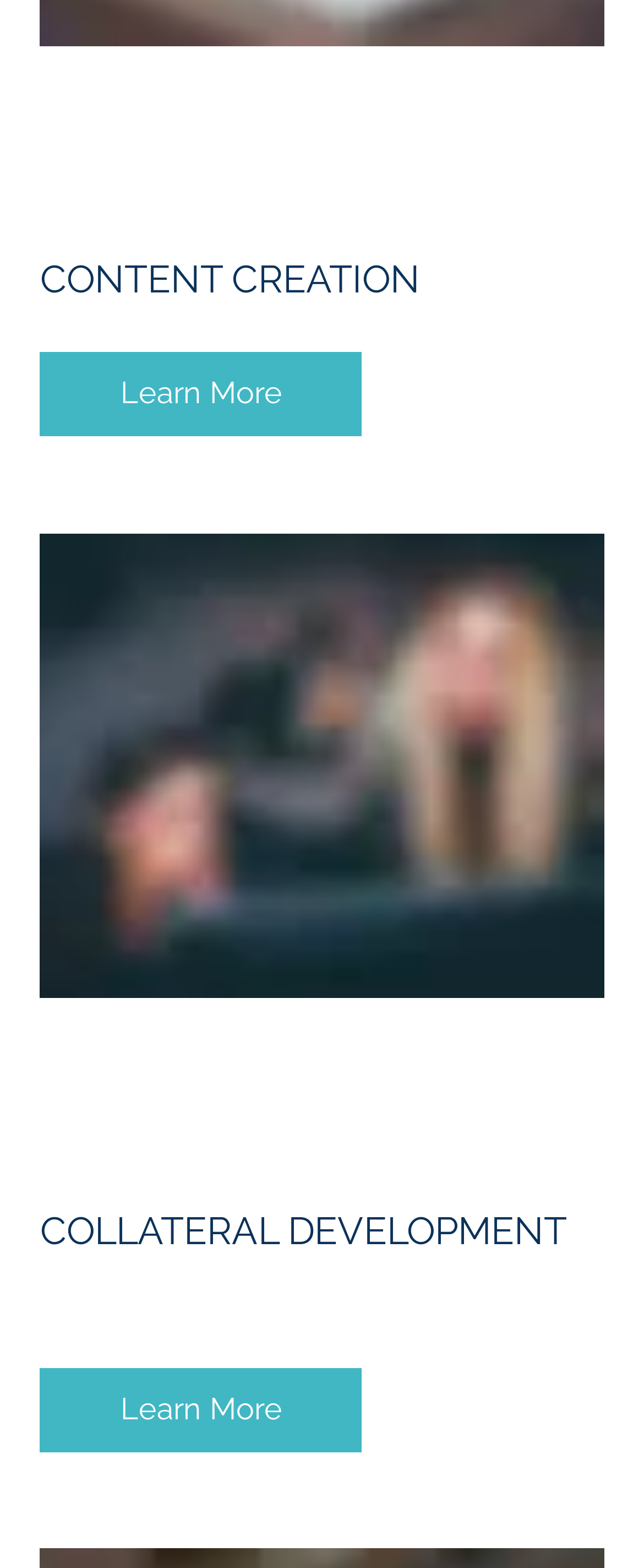Determine the bounding box coordinates for the clickable element to execute this instruction: "Send an email to 'info@crystalvisionmktg.com'". Provide the coordinates as four float numbers between 0 and 1, i.e., [left, top, right, bottom].

[0.051, 0.531, 0.598, 0.551]